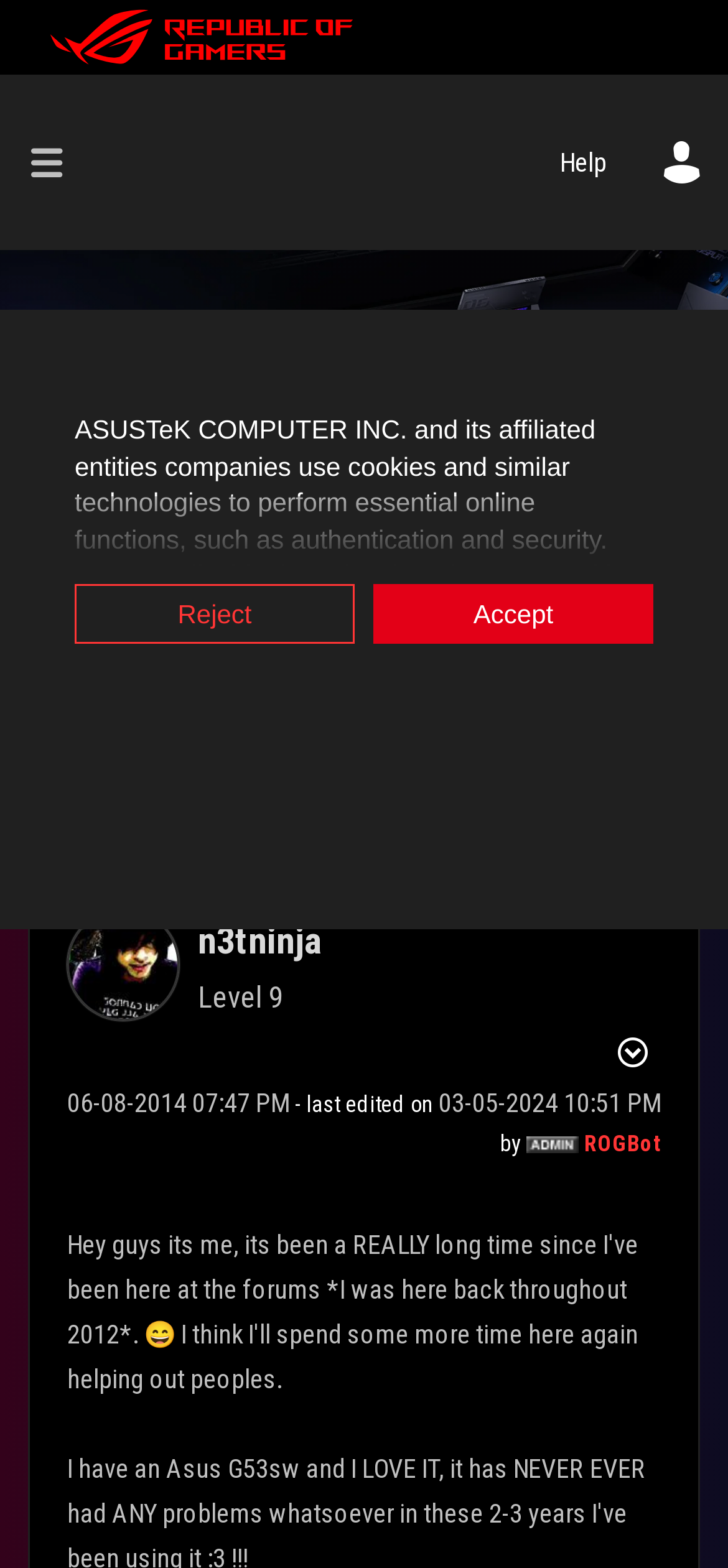What is the level of the post author?
Utilize the information in the image to give a detailed answer to the question.

I found the level of the post author by looking at the post information section, where it says 'Level 9', which indicates the level of the post author.